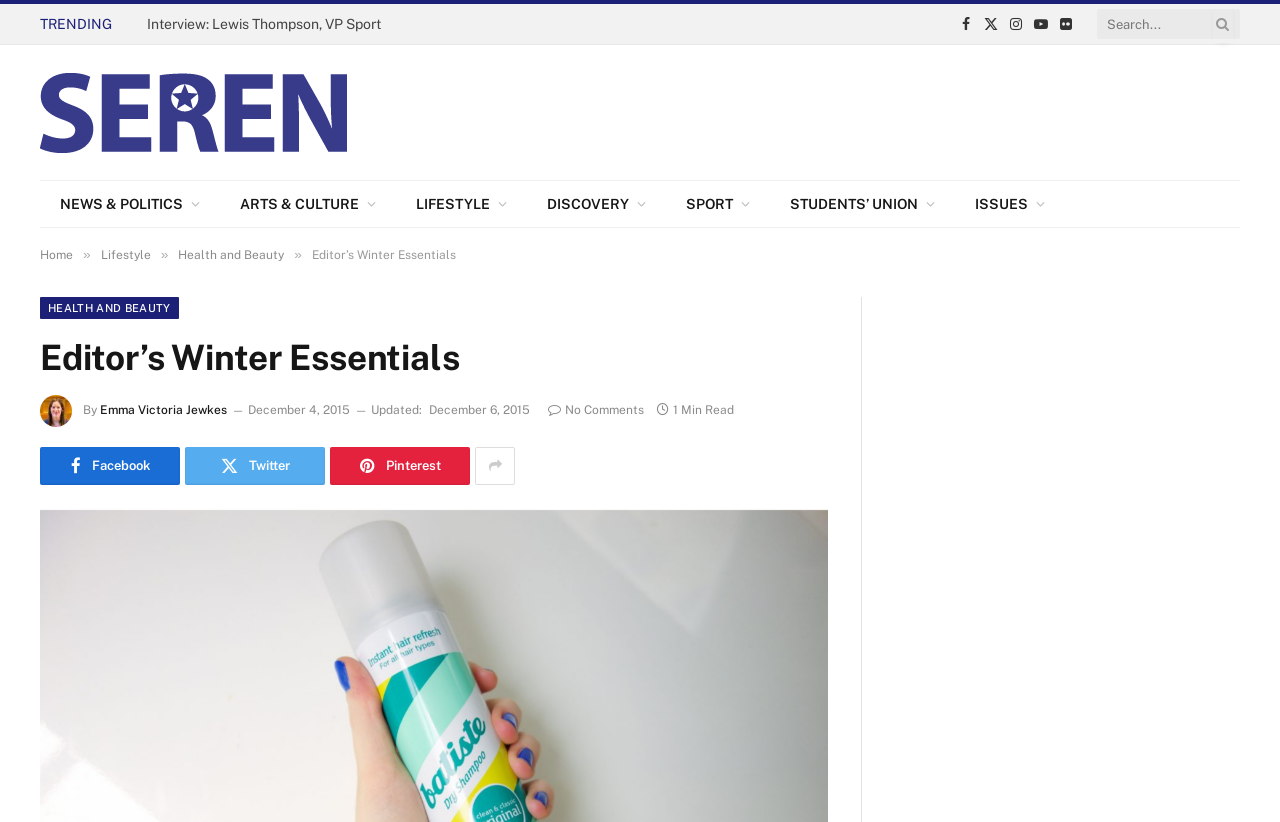Please identify the bounding box coordinates of the clickable region that I should interact with to perform the following instruction: "Share on Facebook". The coordinates should be expressed as four float numbers between 0 and 1, i.e., [left, top, right, bottom].

[0.746, 0.005, 0.764, 0.054]